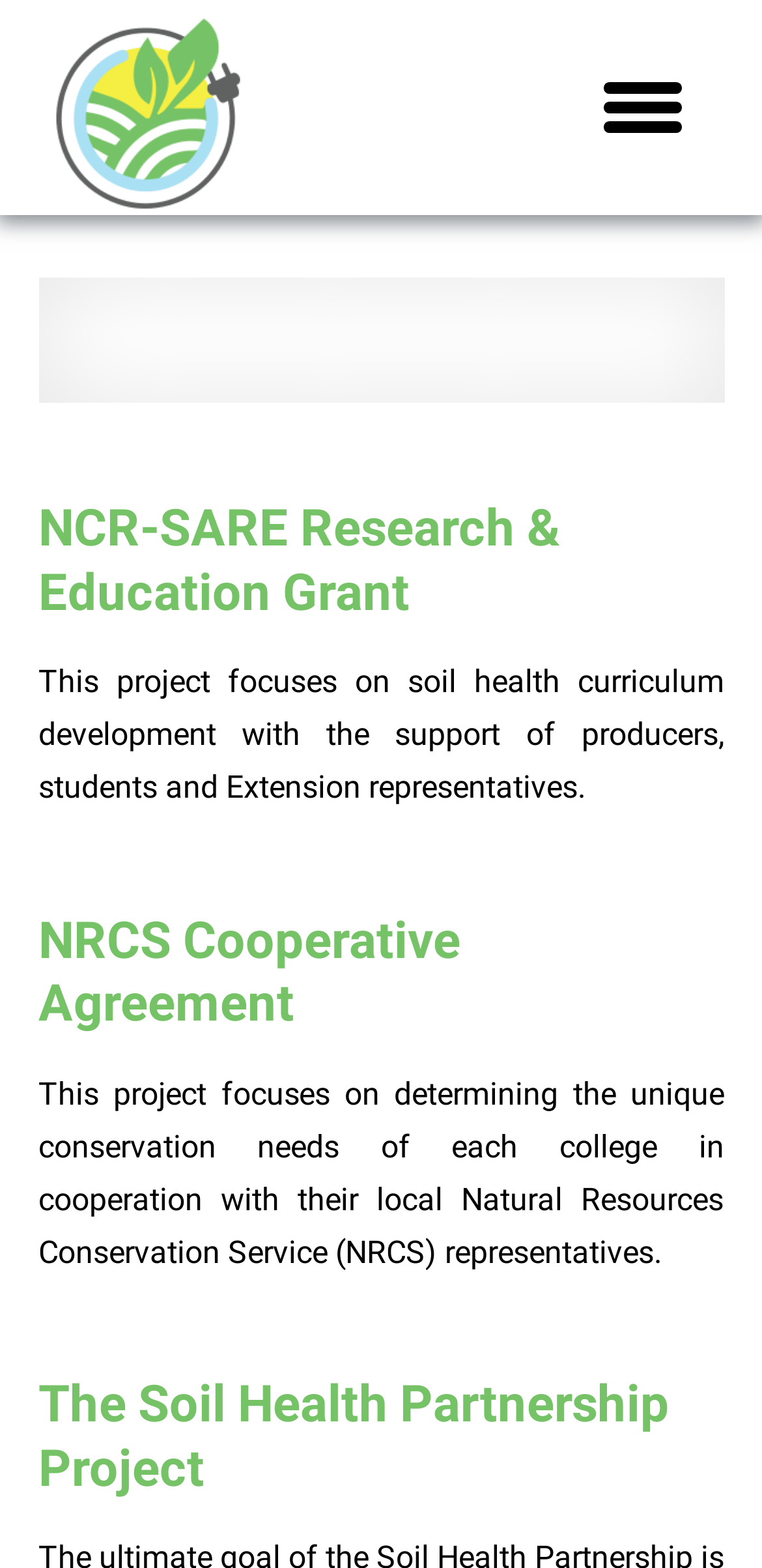Give an extensive and precise description of the webpage.

The webpage is an archive of projects related to the Community College Alliance for Agriculture Advancement. At the top left corner, there is a logo of C2A3, which is an image with a link. On the top right corner, there is a button to toggle the menu. 

Below the logo, there are three project headings, each with a link and a brief description. The first project, "NCR-SARE Research & Education Grant", is about developing soil health curriculum with the support of producers, students, and Extension representatives. The second project, "NRCS Cooperative Agreement", focuses on determining the unique conservation needs of each college in cooperation with their local Natural Resources Conservation Service (NRCS) representatives. The third project, "The Soil Health Partnership Project", is described below its heading.

At the bottom right corner, there is a "Go to top" button.